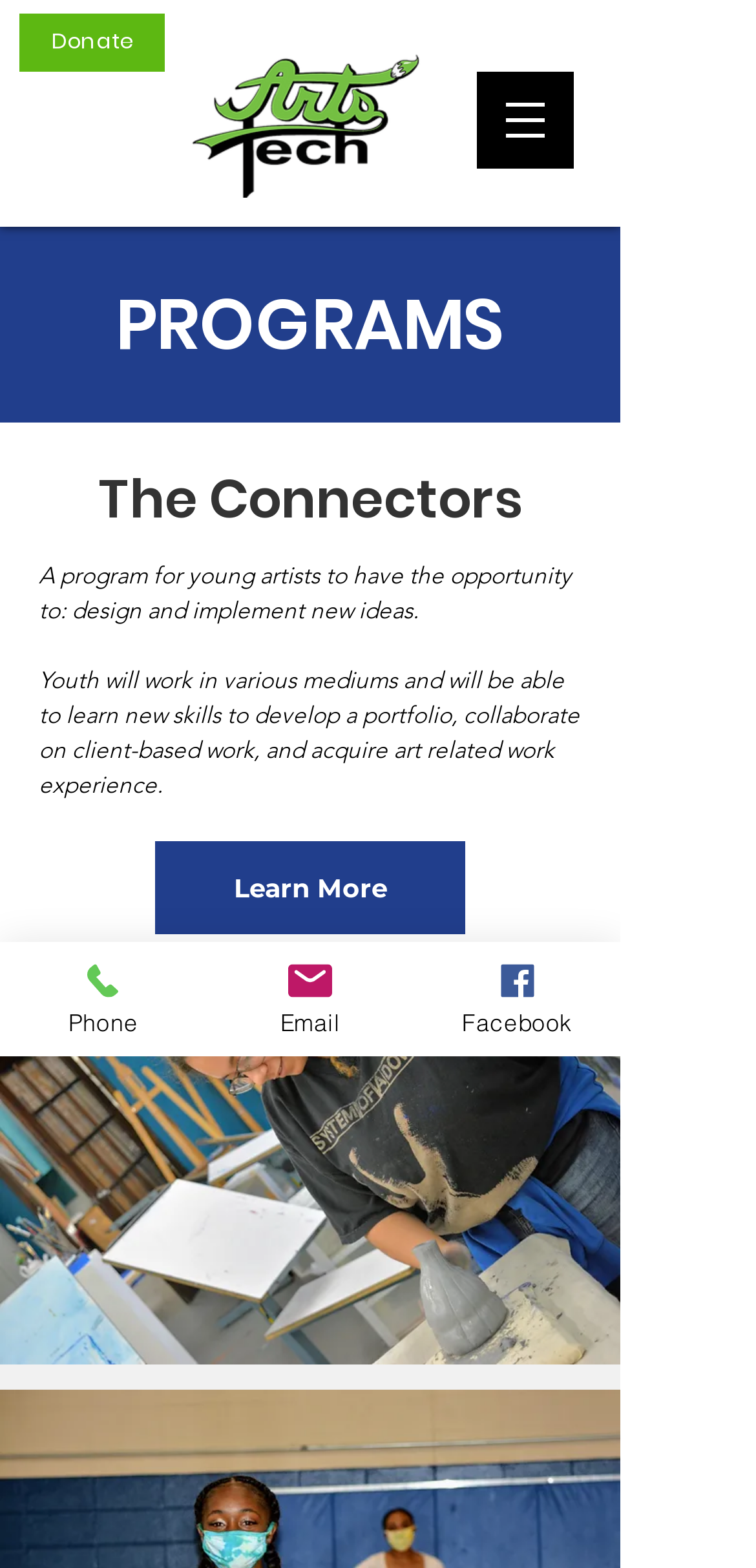Generate a thorough explanation of the webpage's elements.

The webpage is about Artstech's programs, with a prominent logo of ArtTechLogo.png at the top center of the page. At the top left, there is a "Donate" link, and at the top right, a navigation menu labeled "Site" with a dropdown button featuring an image. 

Below the navigation menu, there is a large heading "PROGRAMS" followed by a subheading "The Connectors". Underneath, there are two paragraphs of text describing the program, which provides opportunities for young artists to design and implement new ideas, learn new skills, and develop a portfolio. 

To the right of the text, there is a "Learn More" link. At the bottom of the page, there are three links to contact Artstech: "Phone", "Email", and "Facebook", each accompanied by a small image.